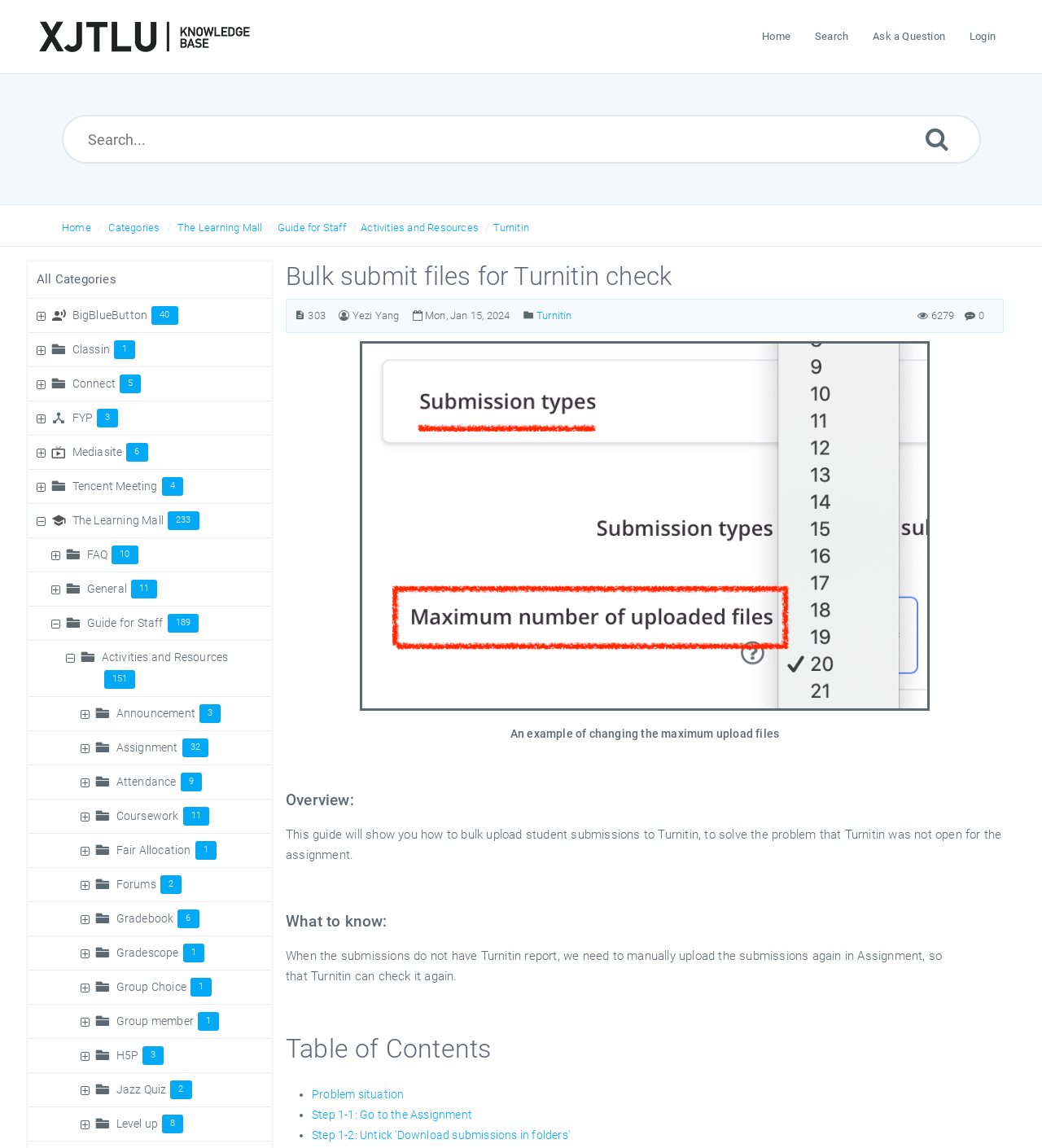Please determine the primary heading and provide its text.

Bulk submit files for Turnitin check